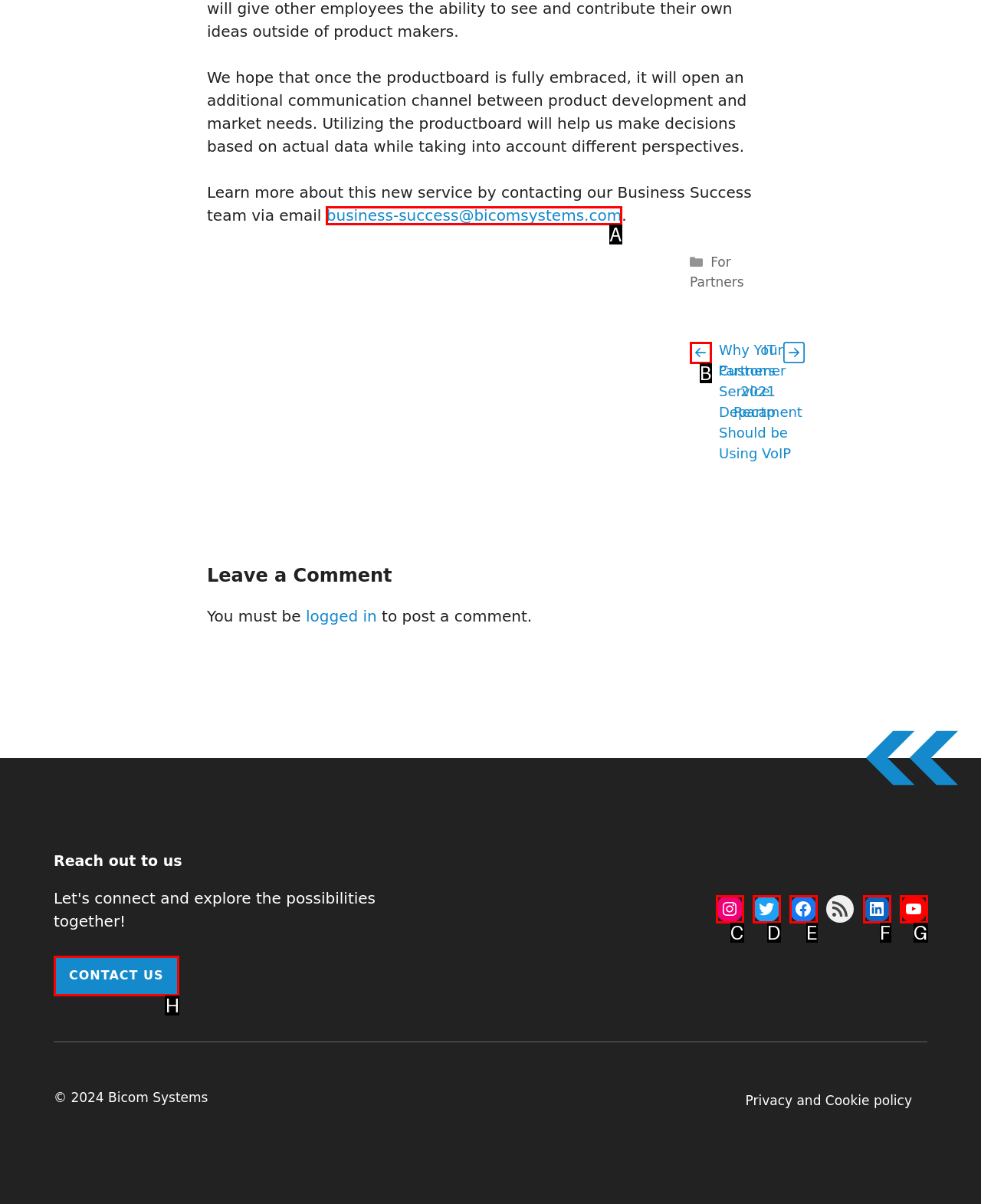Select the option that corresponds to the description: Contact Us
Respond with the letter of the matching choice from the options provided.

H